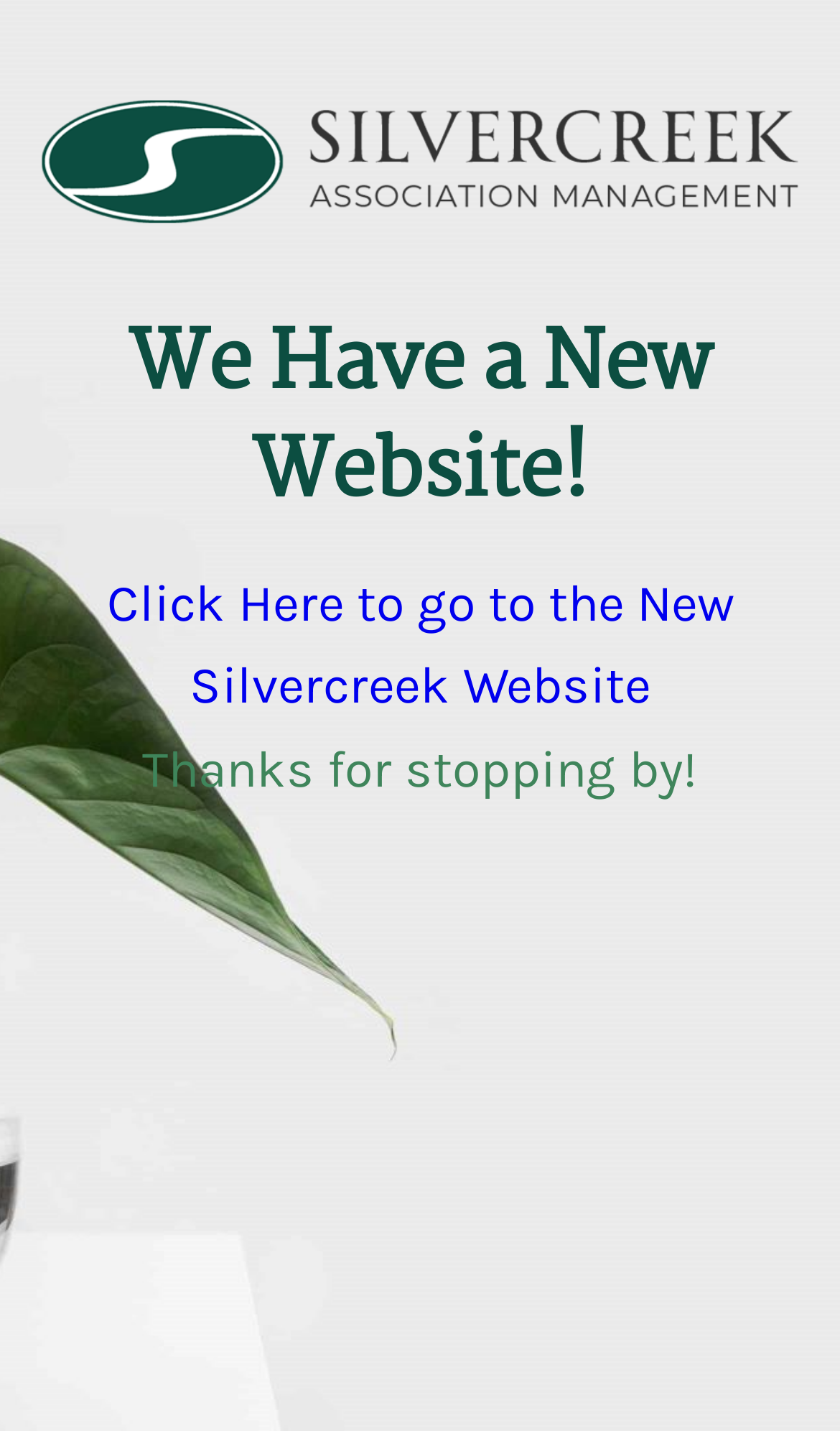Extract the main heading from the webpage content.

We Have a New Website!